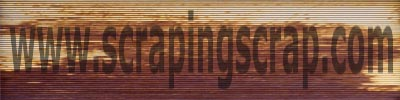Describe the scene depicted in the image with great detail.

The image features a stylized representation of the website "www.scrapingscrap.com," prominently displayed with a textured background. The design emphasizes a blend of colors and lines that suggest a dynamic and gritty aesthetic, aligning with themes of cycling and scraping. The context of the image relates to a bike built by a member named Biohazzard, who has made a notable impact in the cycling community, demonstrating skill and tenacity on various routes, despite some mishaps. This captures the adventurous spirit and community-driven ethos of the ScrapingScrap platform, where members share their experiences and achievements in cycling.